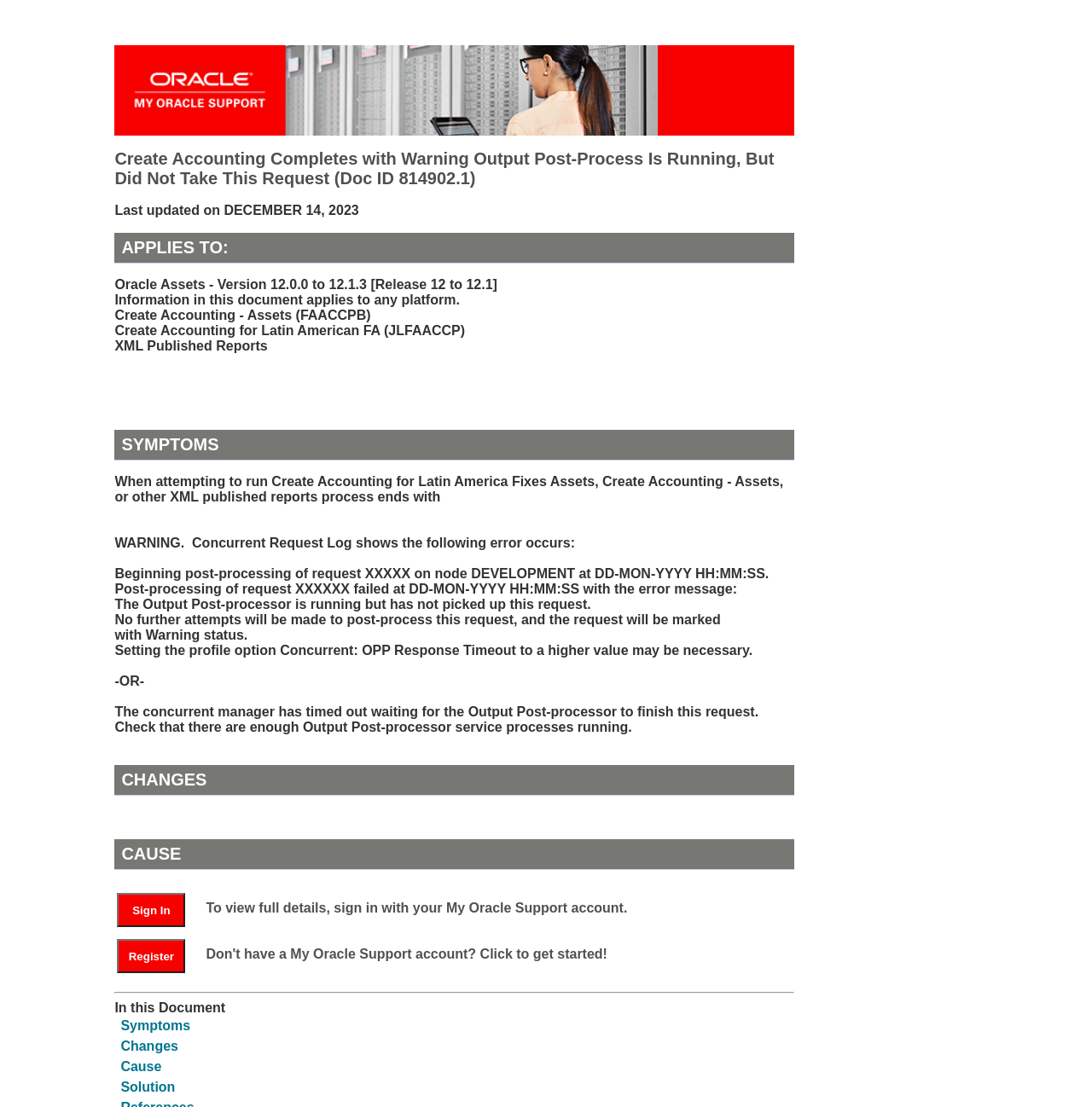Find the bounding box coordinates of the element to click in order to complete this instruction: "View Cause". The bounding box coordinates must be four float numbers between 0 and 1, denoted as [left, top, right, bottom].

[0.11, 0.956, 0.149, 0.971]